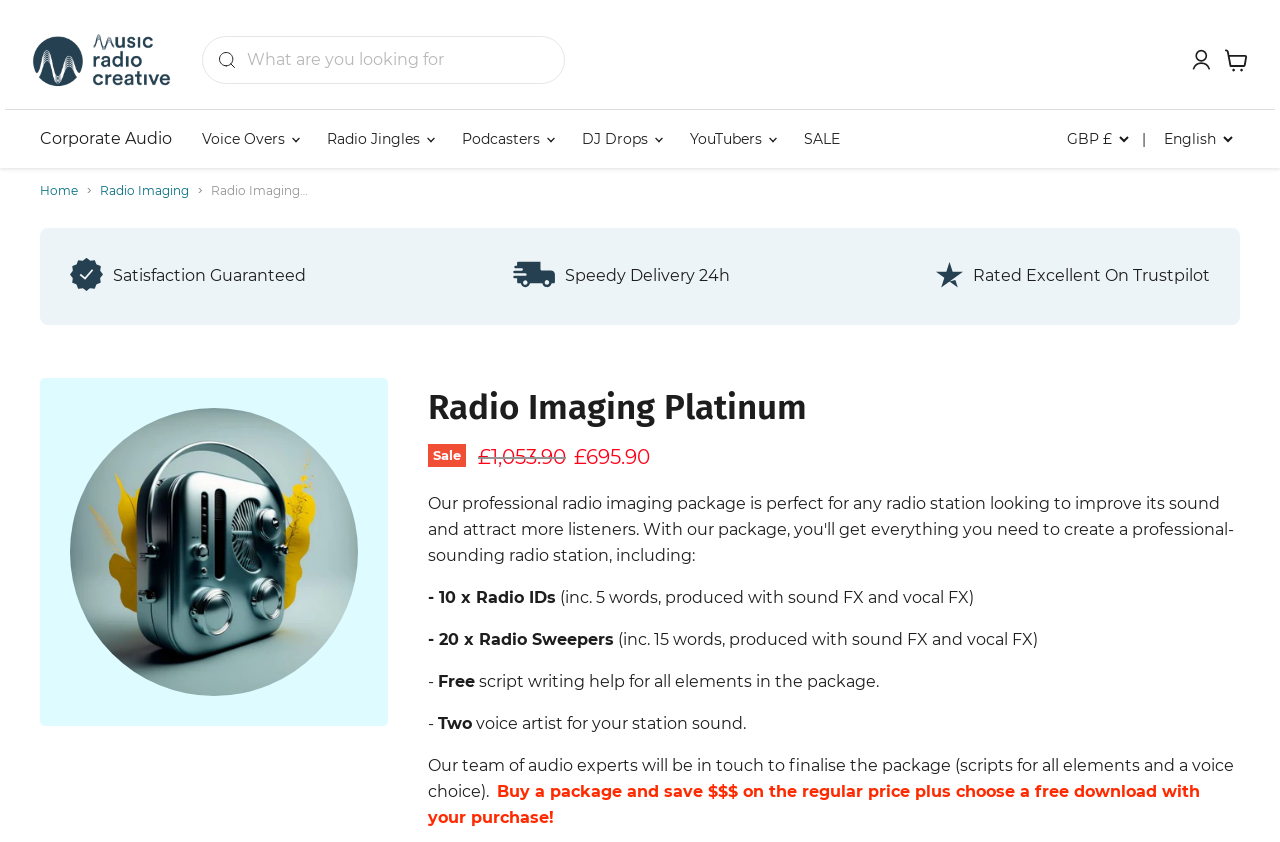Identify the bounding box coordinates of the element to click to follow this instruction: 'View cart'. Ensure the coordinates are four float values between 0 and 1, provided as [left, top, right, bottom].

[0.956, 0.071, 0.987, 0.115]